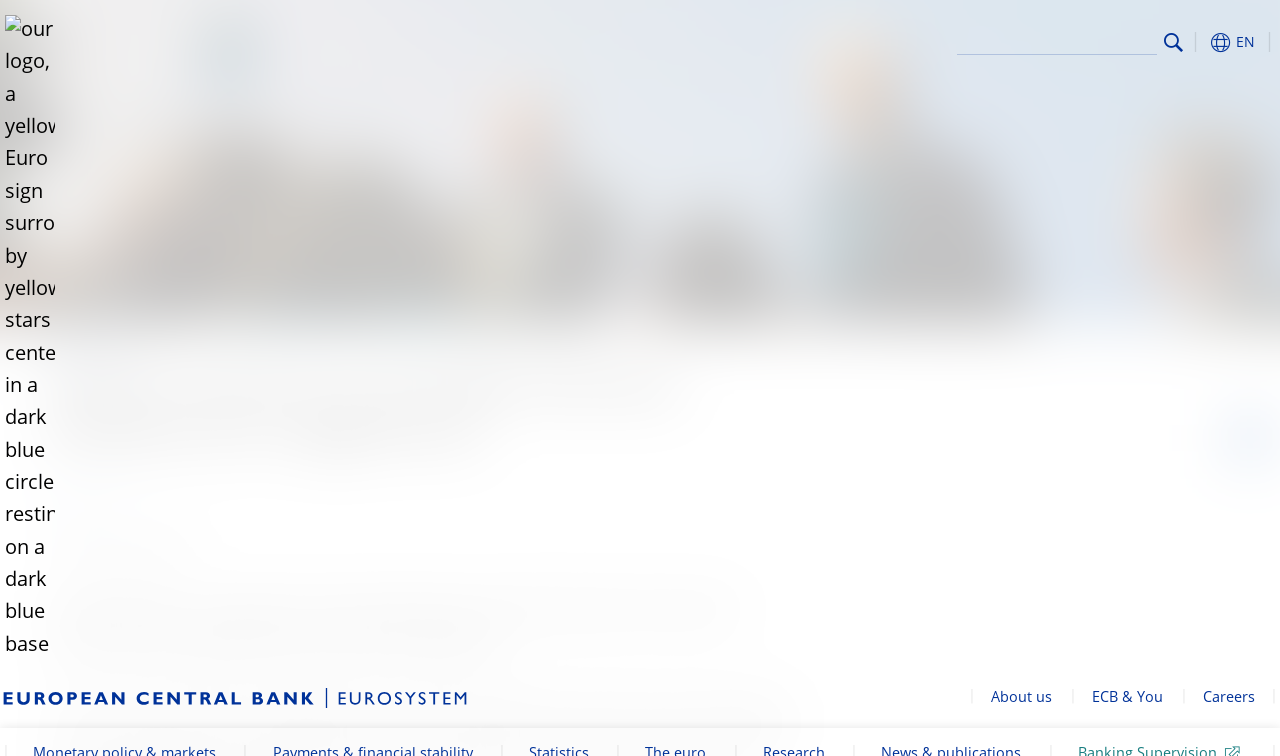Locate the bounding box coordinates of the clickable area needed to fulfill the instruction: "View ECB & You page".

[0.838, 0.889, 0.924, 0.962]